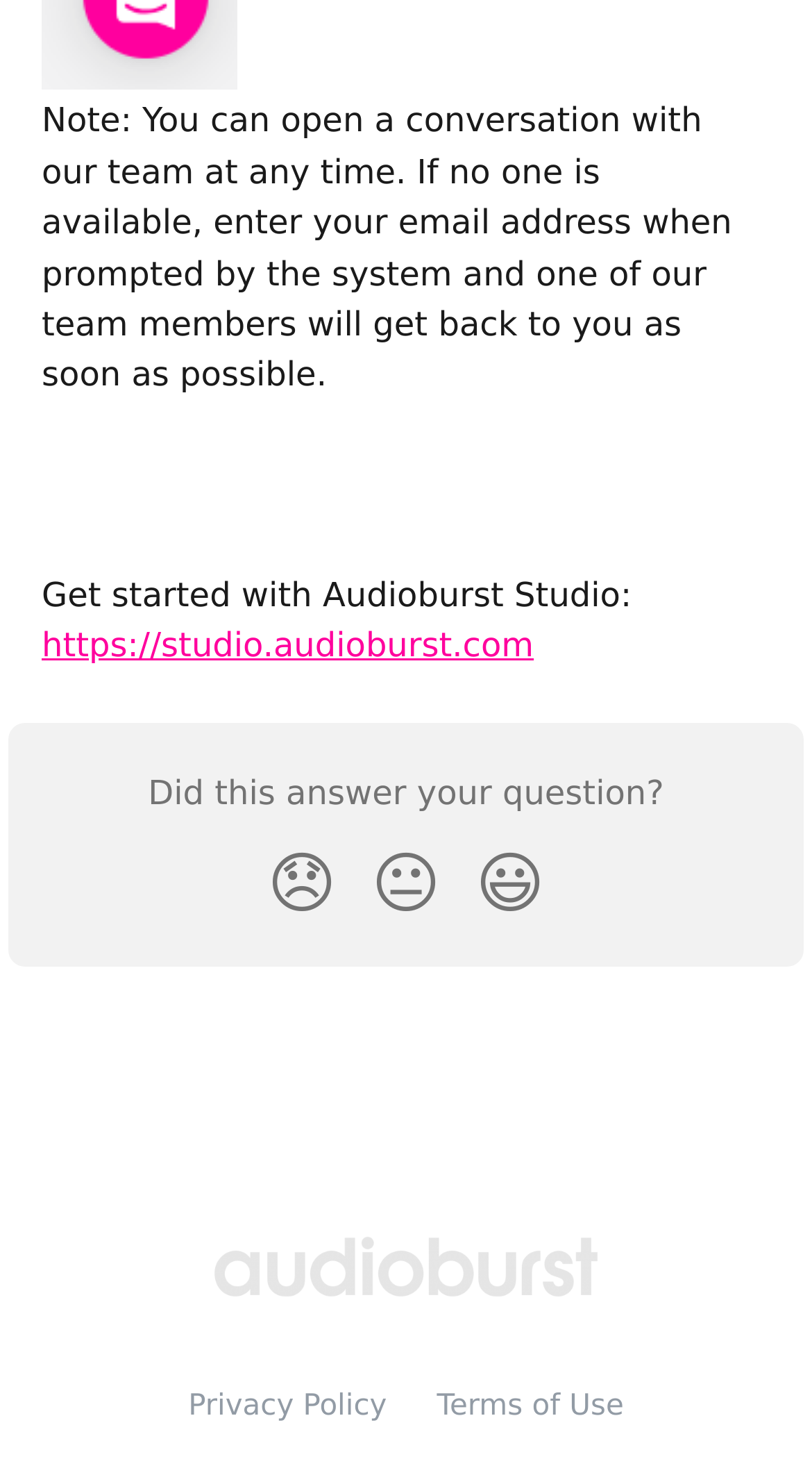What is the purpose of the text 'Note: You can open a conversation with our team at any time.'?
Please respond to the question with a detailed and informative answer.

The text 'Note: You can open a conversation with our team at any time.' is informing users that they can initiate a conversation with the team at any time, and if no one is available, they can enter their email address to receive a response later.